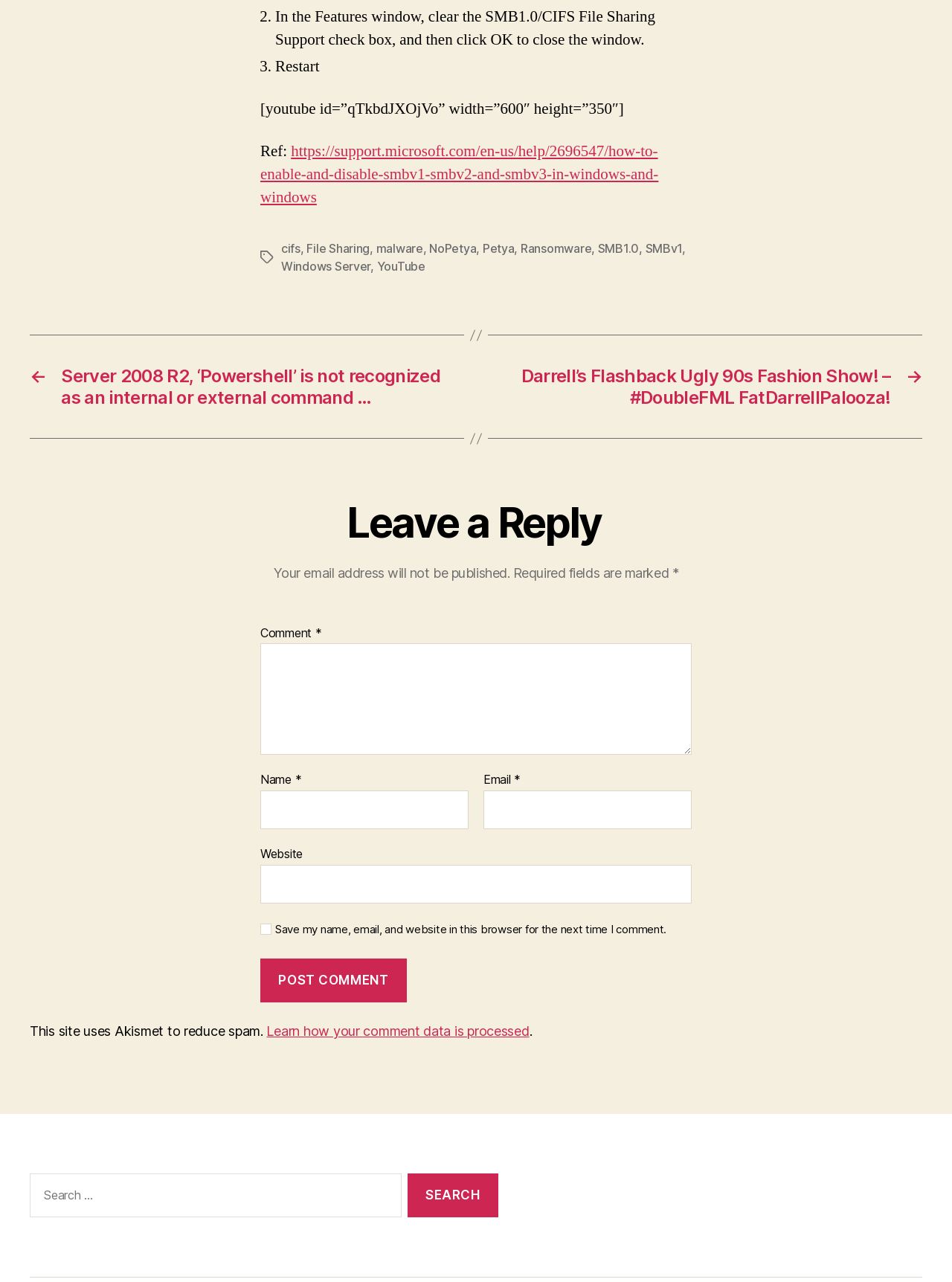What is the purpose of the 'Tags' section?
Please provide a detailed and comprehensive answer to the question.

The 'Tags' section lists various keywords or categories related to the tutorial, including CIFS, File Sharing, Malware, NoPetya, Petya, Ransomware, SMB1.0, SMBv1, and Windows Server. This section likely helps users find related tutorials or content on the website.